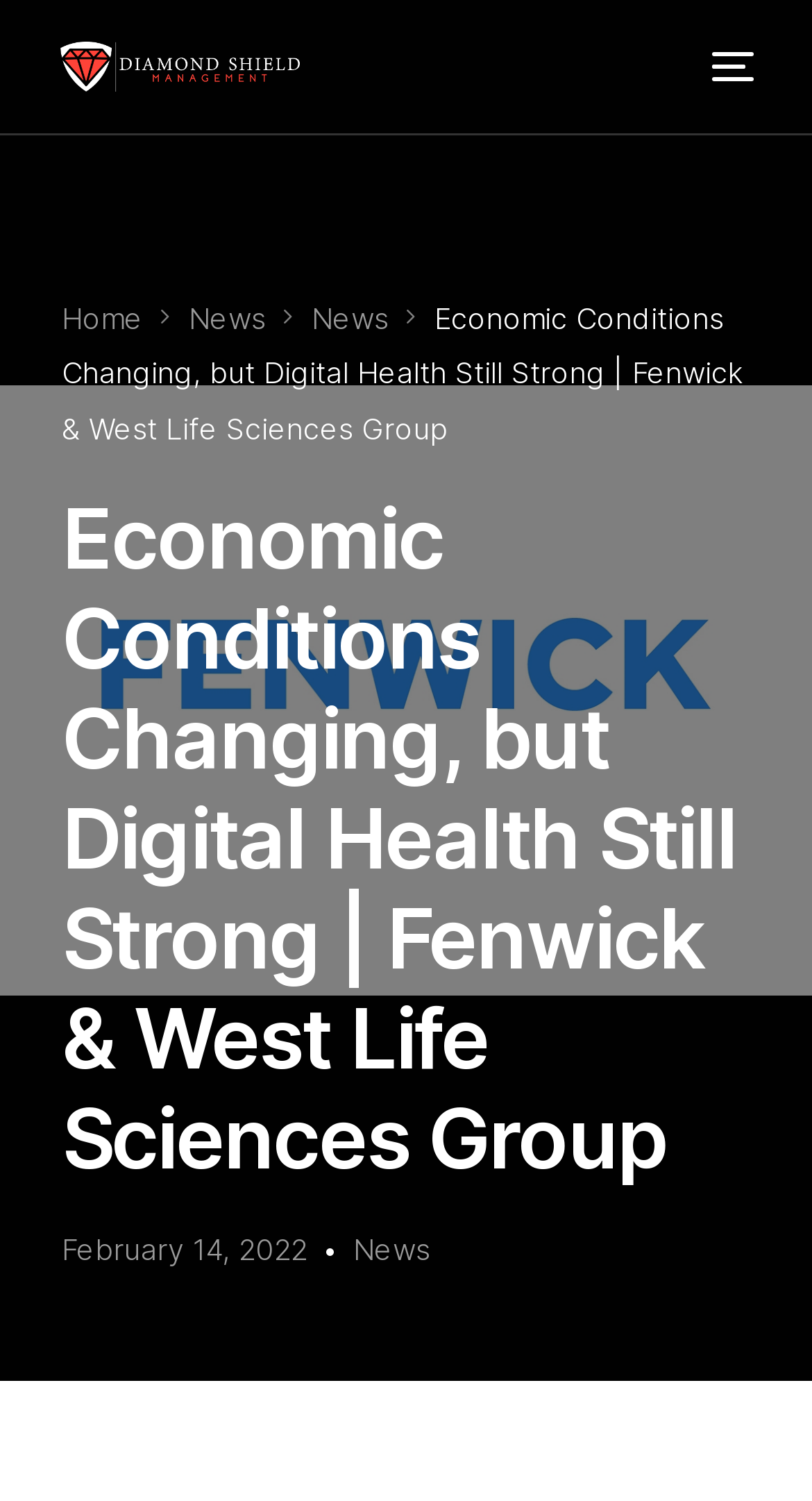Find the bounding box coordinates of the area that needs to be clicked in order to achieve the following instruction: "Read the news". The coordinates should be specified as four float numbers between 0 and 1, i.e., [left, top, right, bottom].

[0.232, 0.2, 0.327, 0.223]